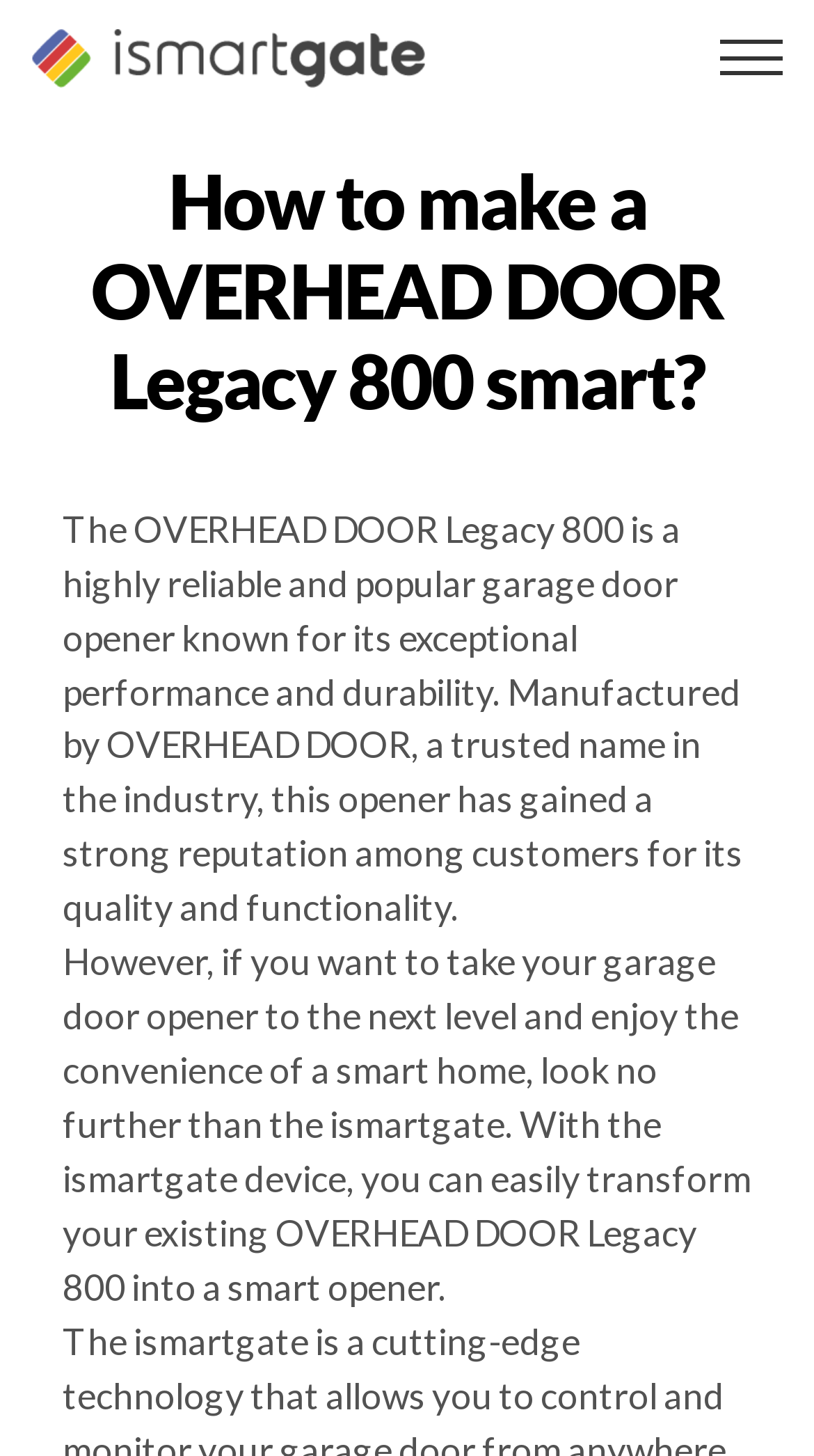What is the current state of the 'Toggle Menu' link?
Answer the question with a single word or phrase derived from the image.

Hidden